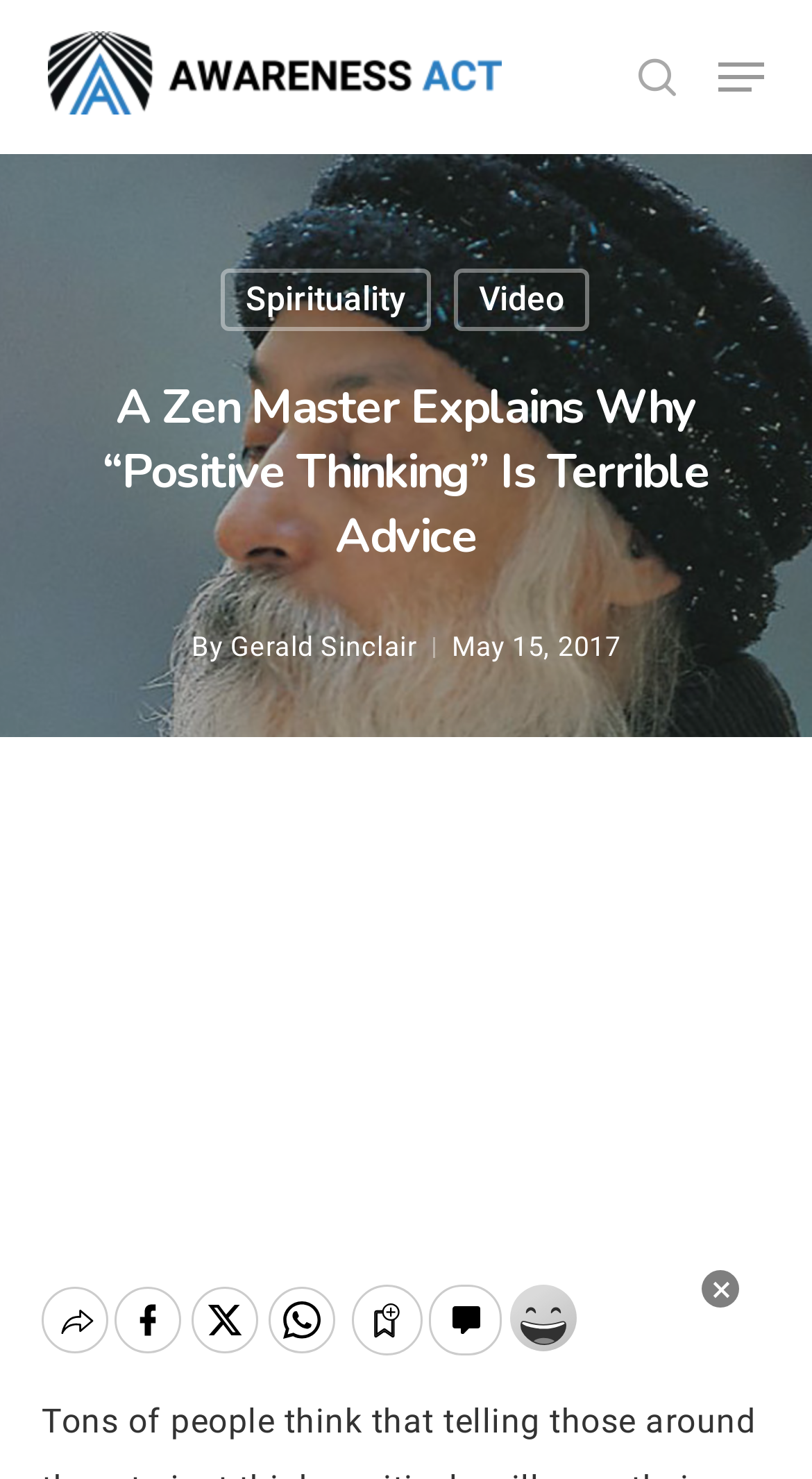What is the date of this article?
Respond with a short answer, either a single word or a phrase, based on the image.

May 15, 2017